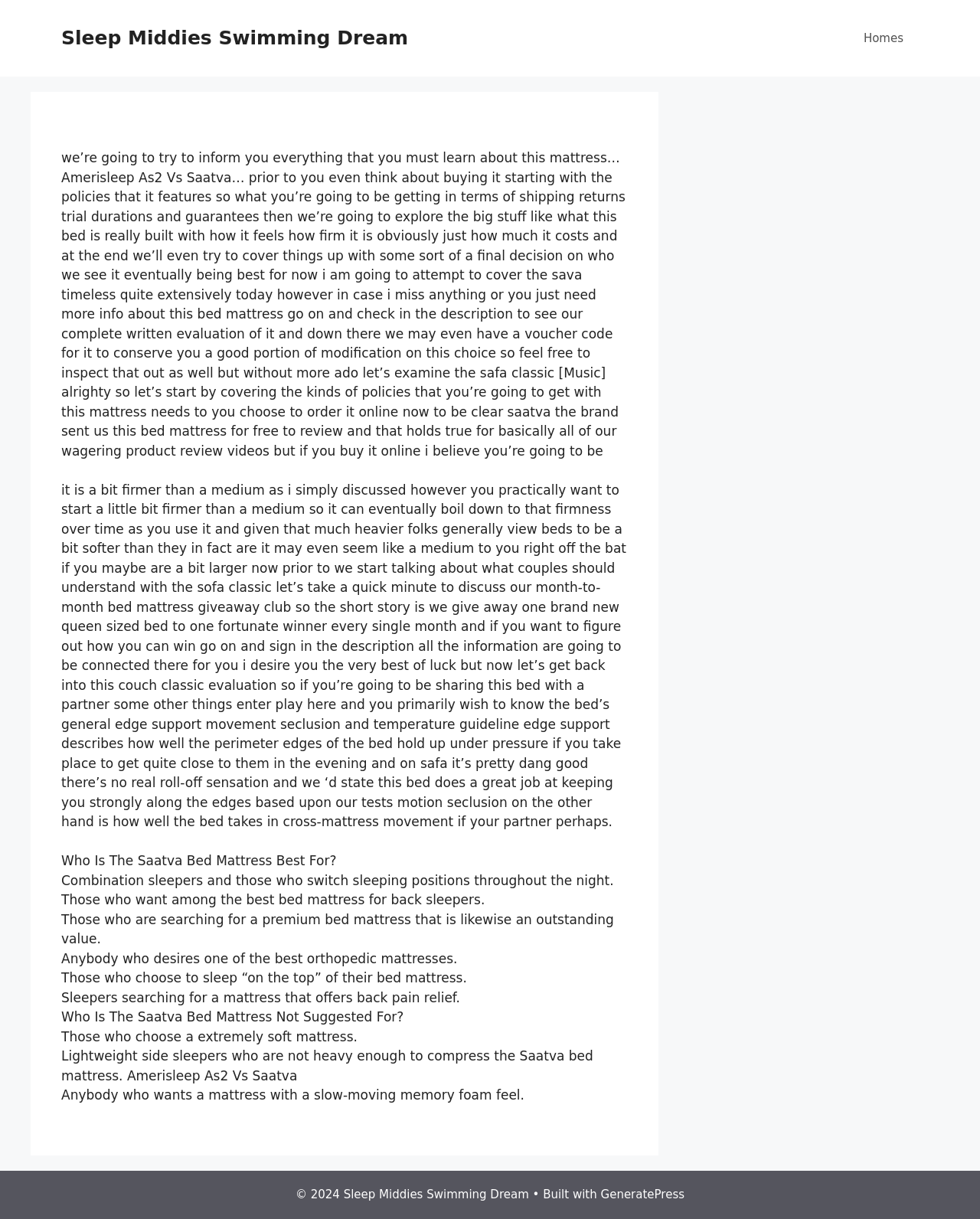Find and provide the bounding box coordinates for the UI element described here: "GeneratePress". The coordinates should be given as four float numbers between 0 and 1: [left, top, right, bottom].

[0.613, 0.974, 0.698, 0.986]